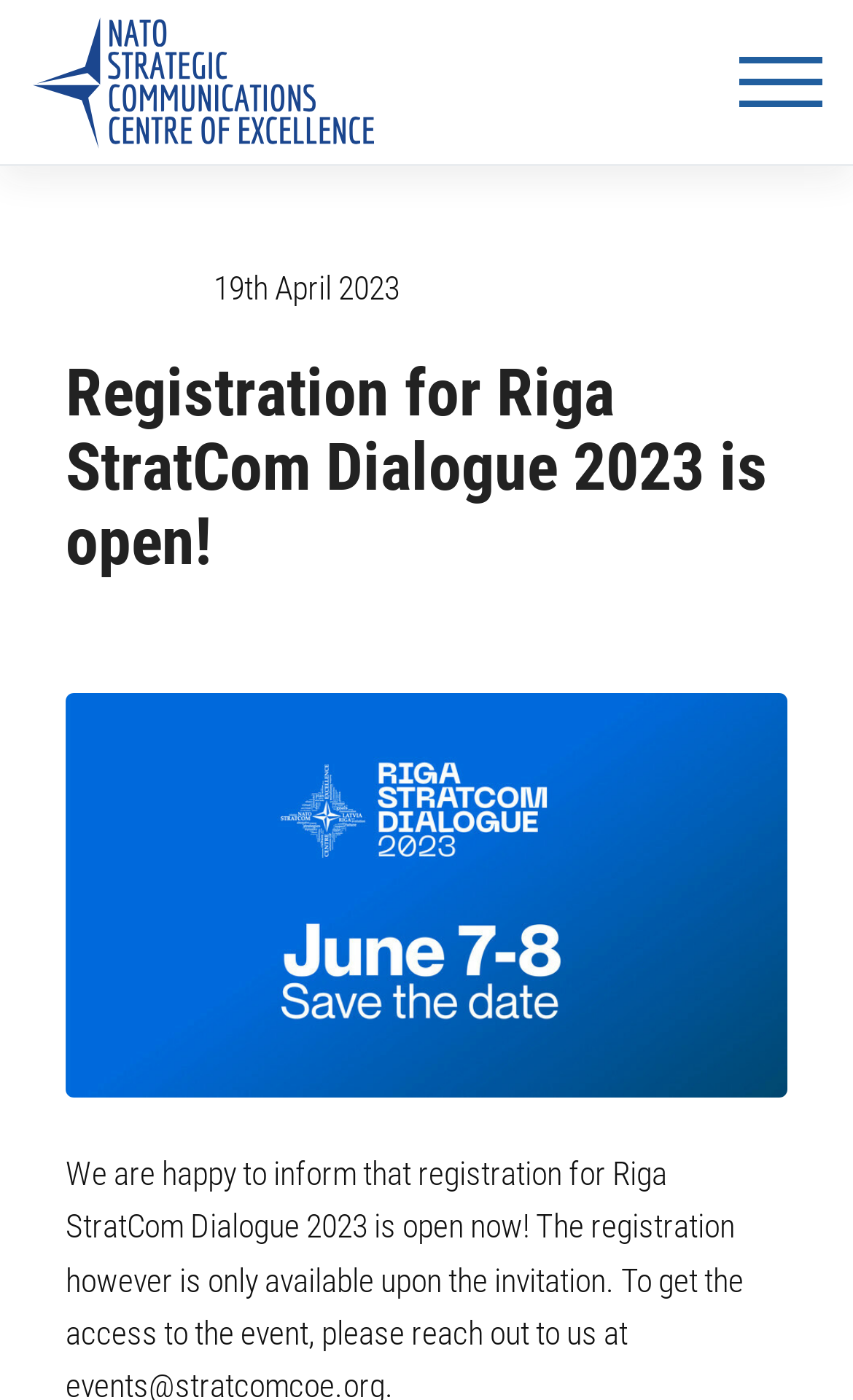Can you find and generate the webpage's heading?

Registration for Riga StratCom Dialogue 2023 is open!